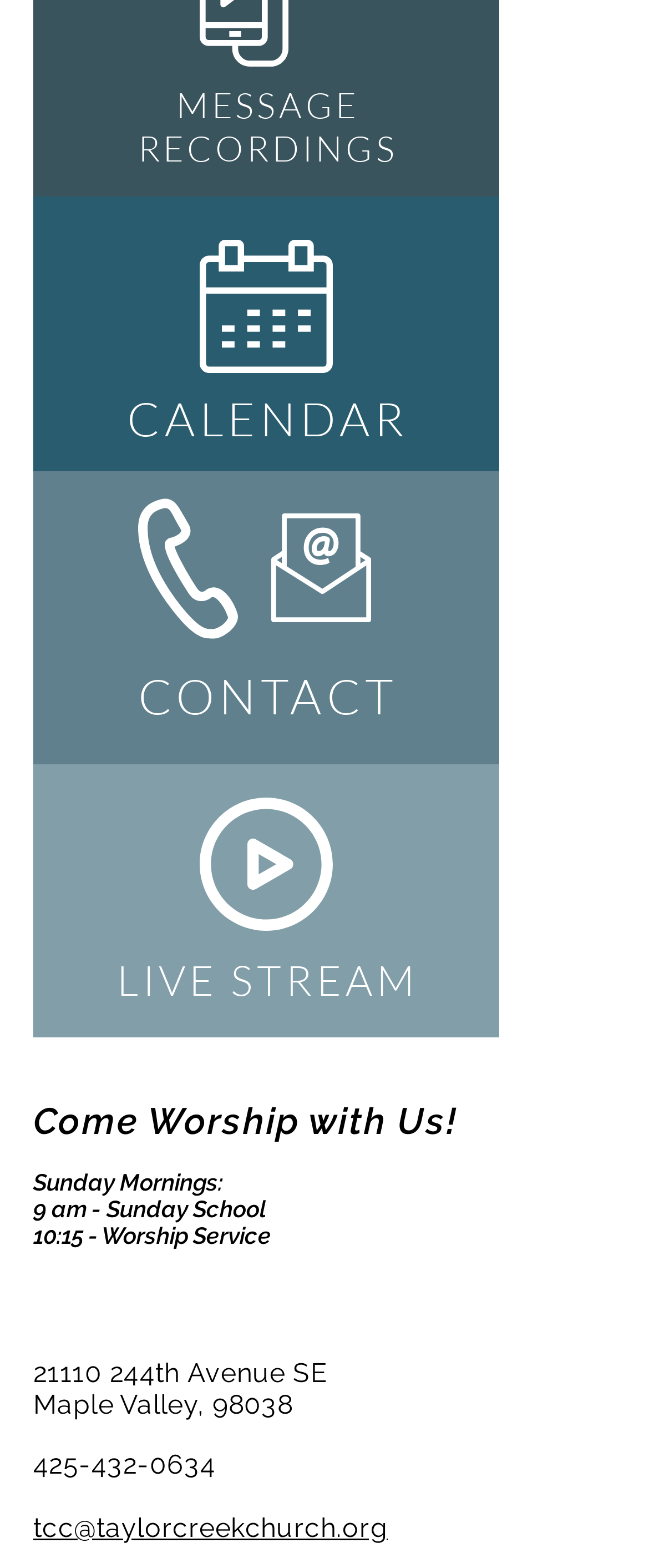What are the Sunday morning worship timings?
Based on the image, answer the question in a detailed manner.

The timings can be found in the section 'Come Worship with Us!' which mentions 'Sunday Mornings:' followed by '9 am - Sunday School' and '10:15 - Worship Service'.